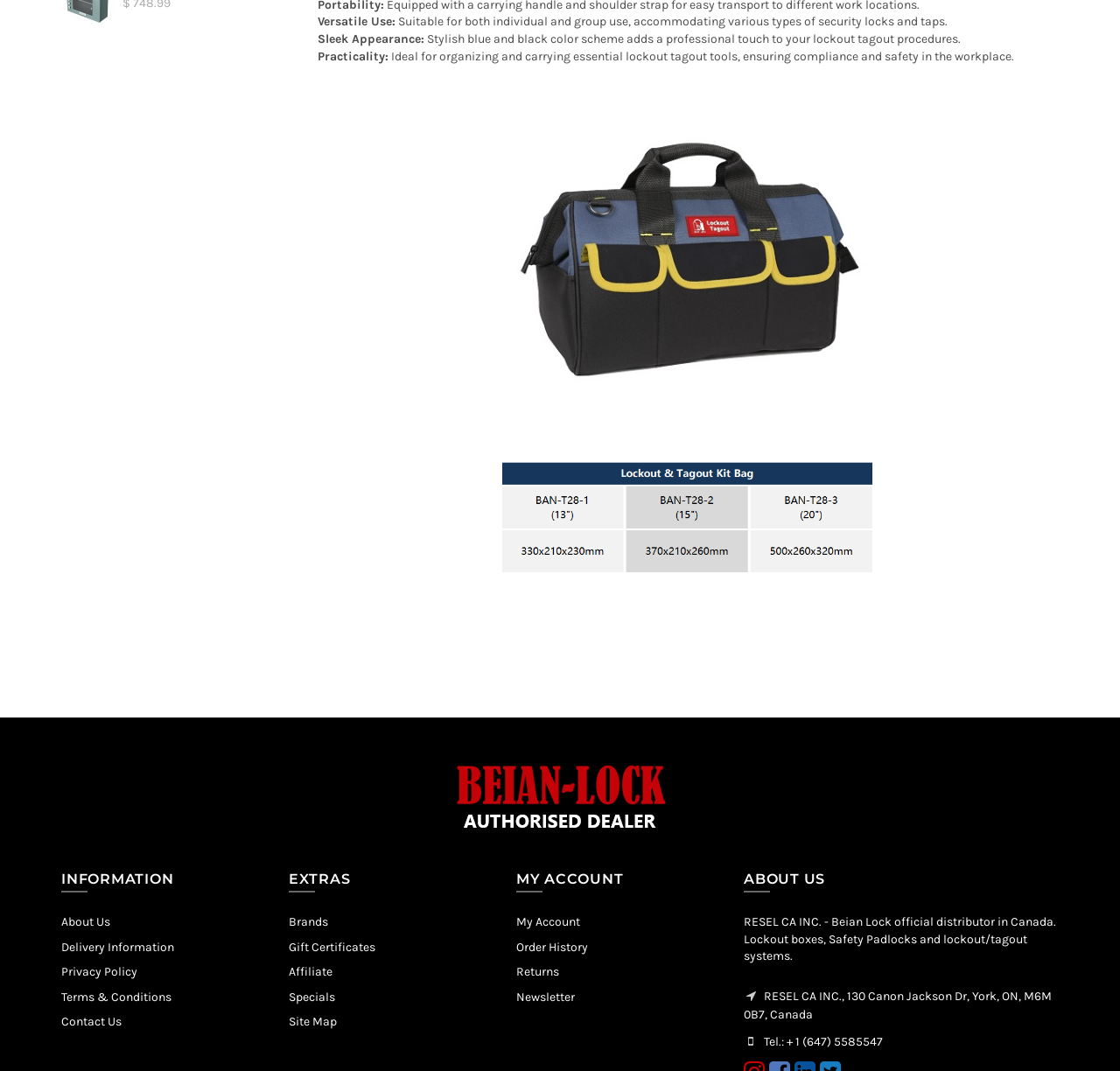Provide the bounding box coordinates for the UI element that is described by this text: "Lockout boxes". The coordinates should be in the form of four float numbers between 0 and 1: [left, top, right, bottom].

[0.664, 0.87, 0.735, 0.884]